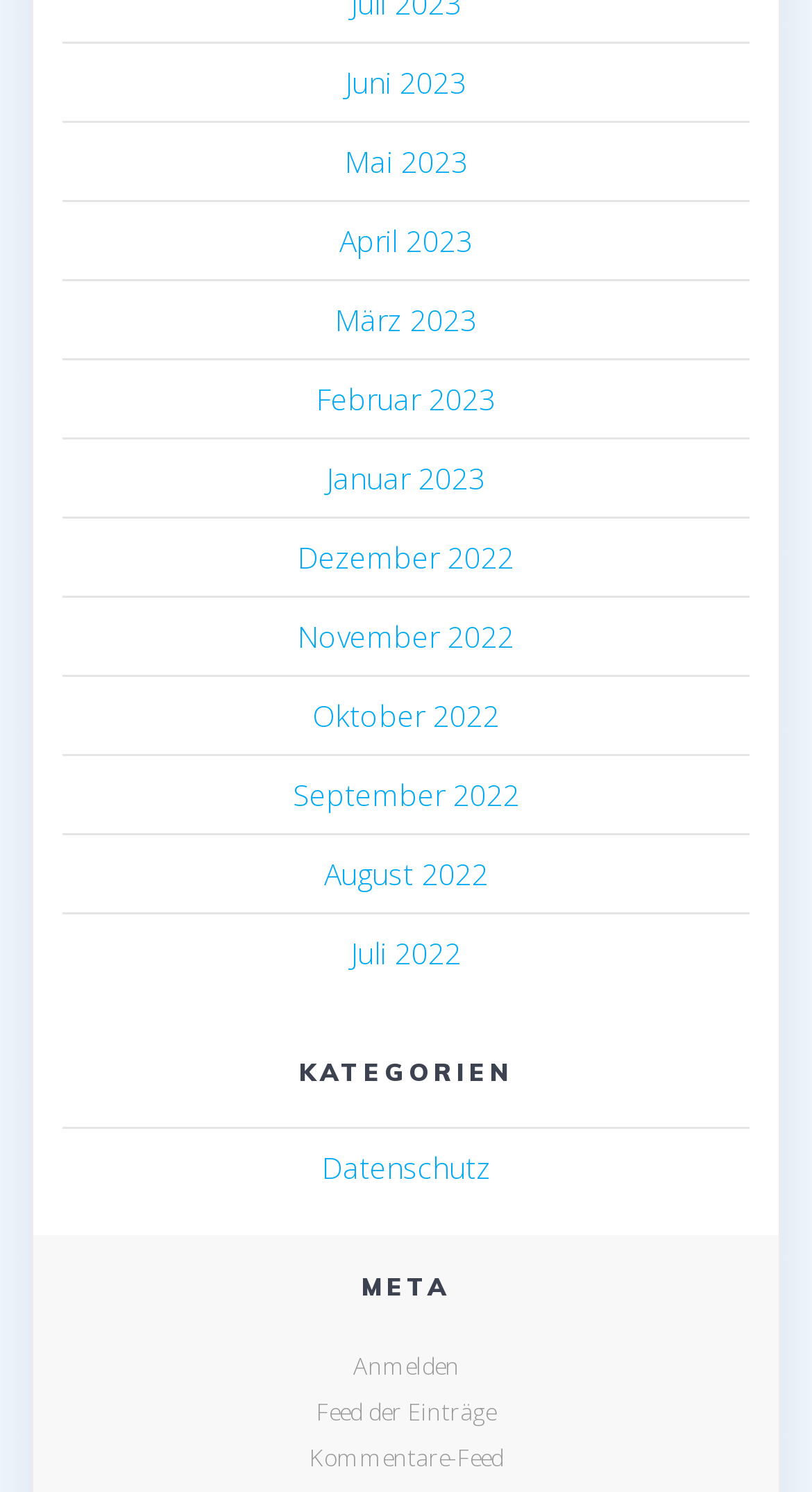How many columns are in the table?
Using the visual information, reply with a single word or short phrase.

3